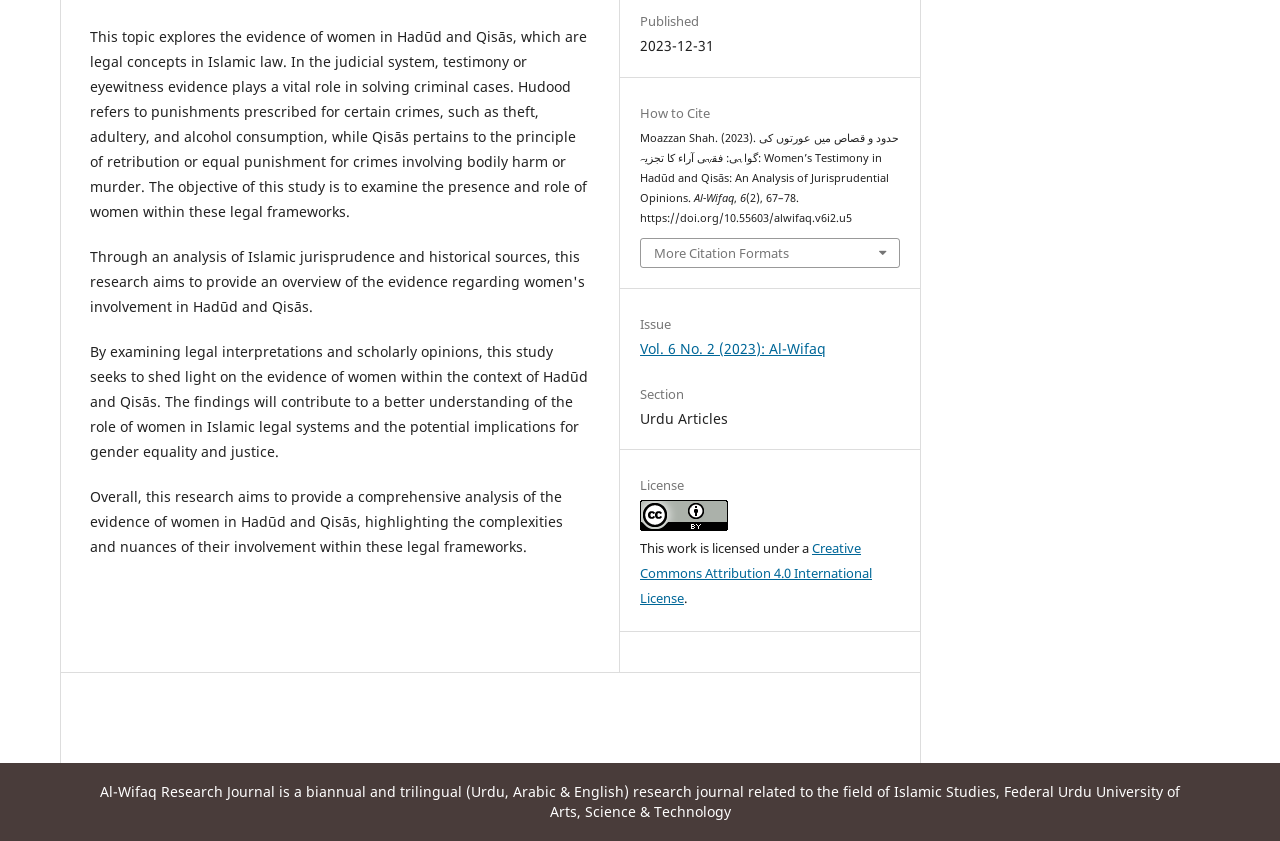Provide the bounding box coordinates of the HTML element this sentence describes: "More Citation Formats". The bounding box coordinates consist of four float numbers between 0 and 1, i.e., [left, top, right, bottom].

[0.501, 0.284, 0.702, 0.318]